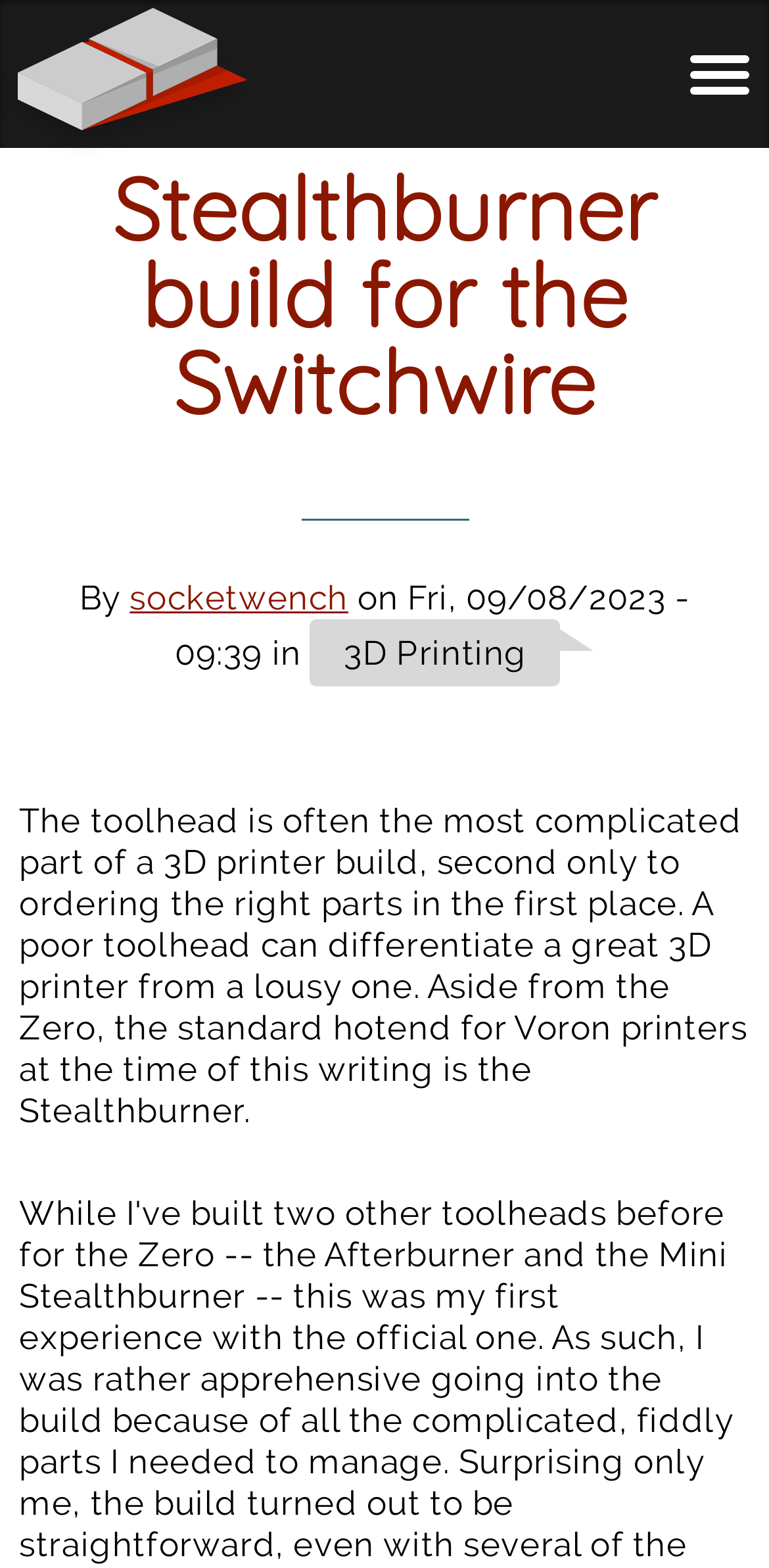What is the category of the article?
Analyze the image and deliver a detailed answer to the question.

The category of the article is mentioned in the footer section of the webpage, which is located at the bottom of the page. The exact text is 'in 3D Printing'.